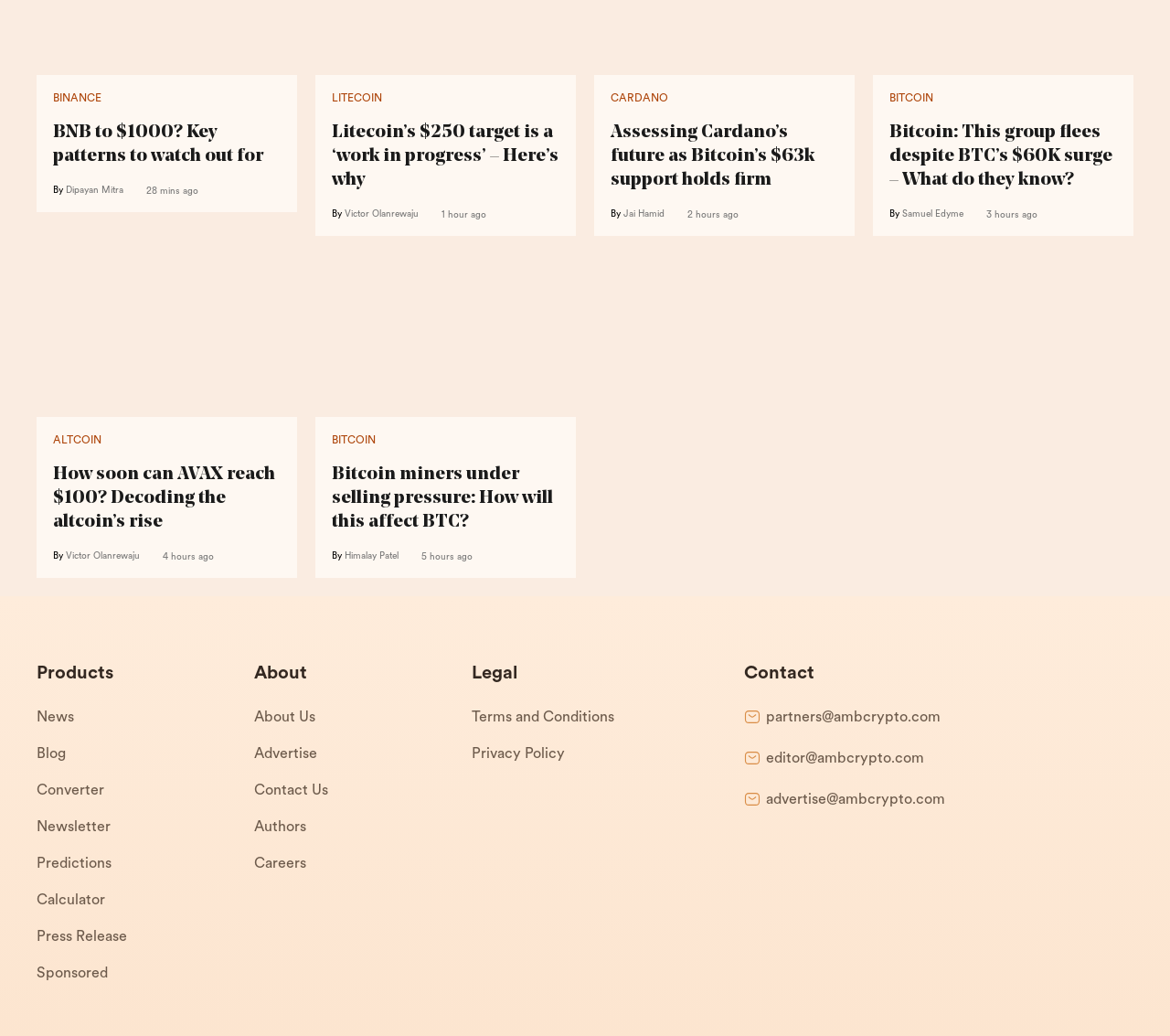Who wrote the article about Litecoin?
Using the visual information, reply with a single word or short phrase.

Victor Olanrewaju